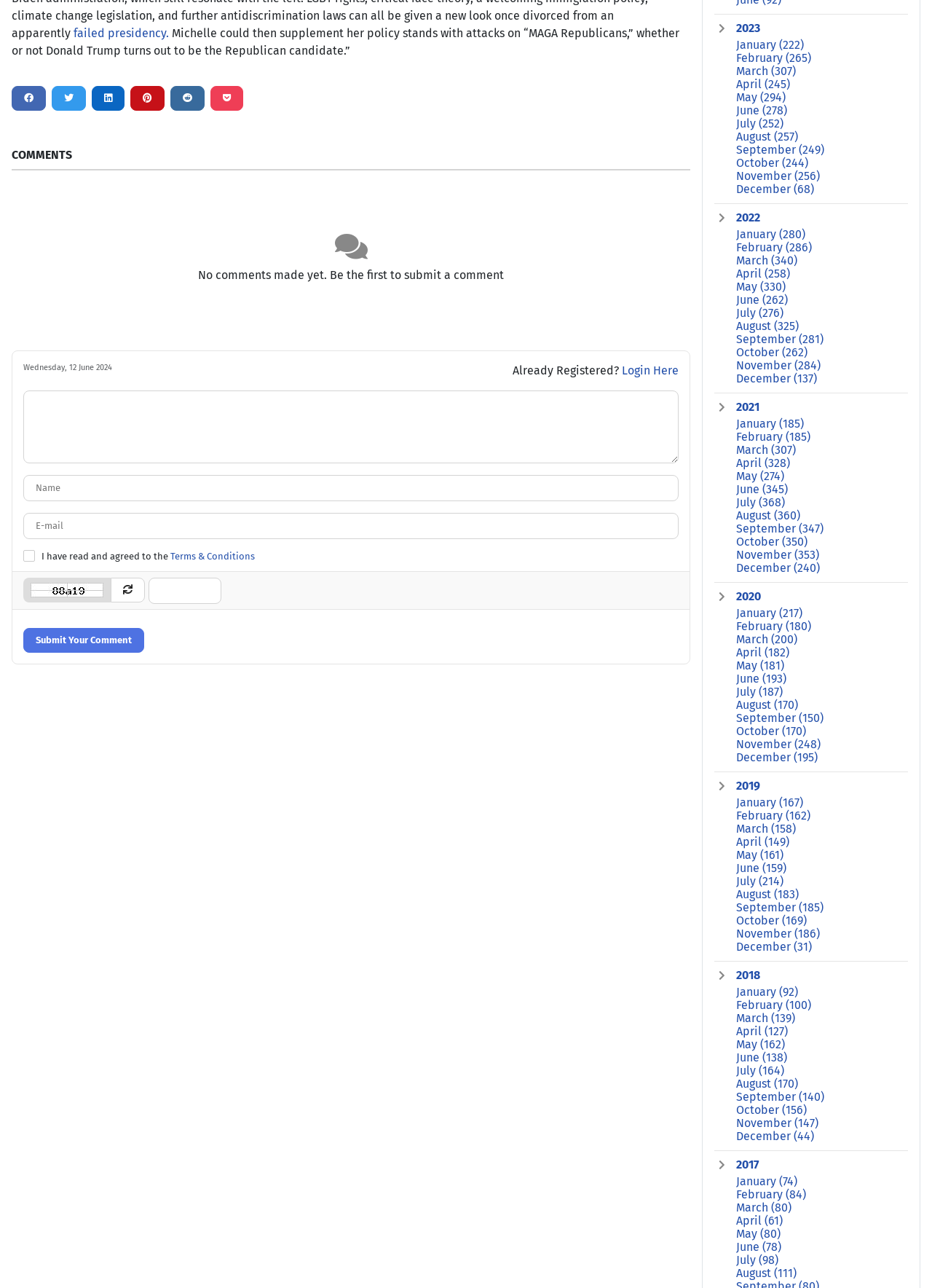Can you find the bounding box coordinates for the element to click on to achieve the instruction: "Enter your name"?

[0.025, 0.369, 0.728, 0.389]